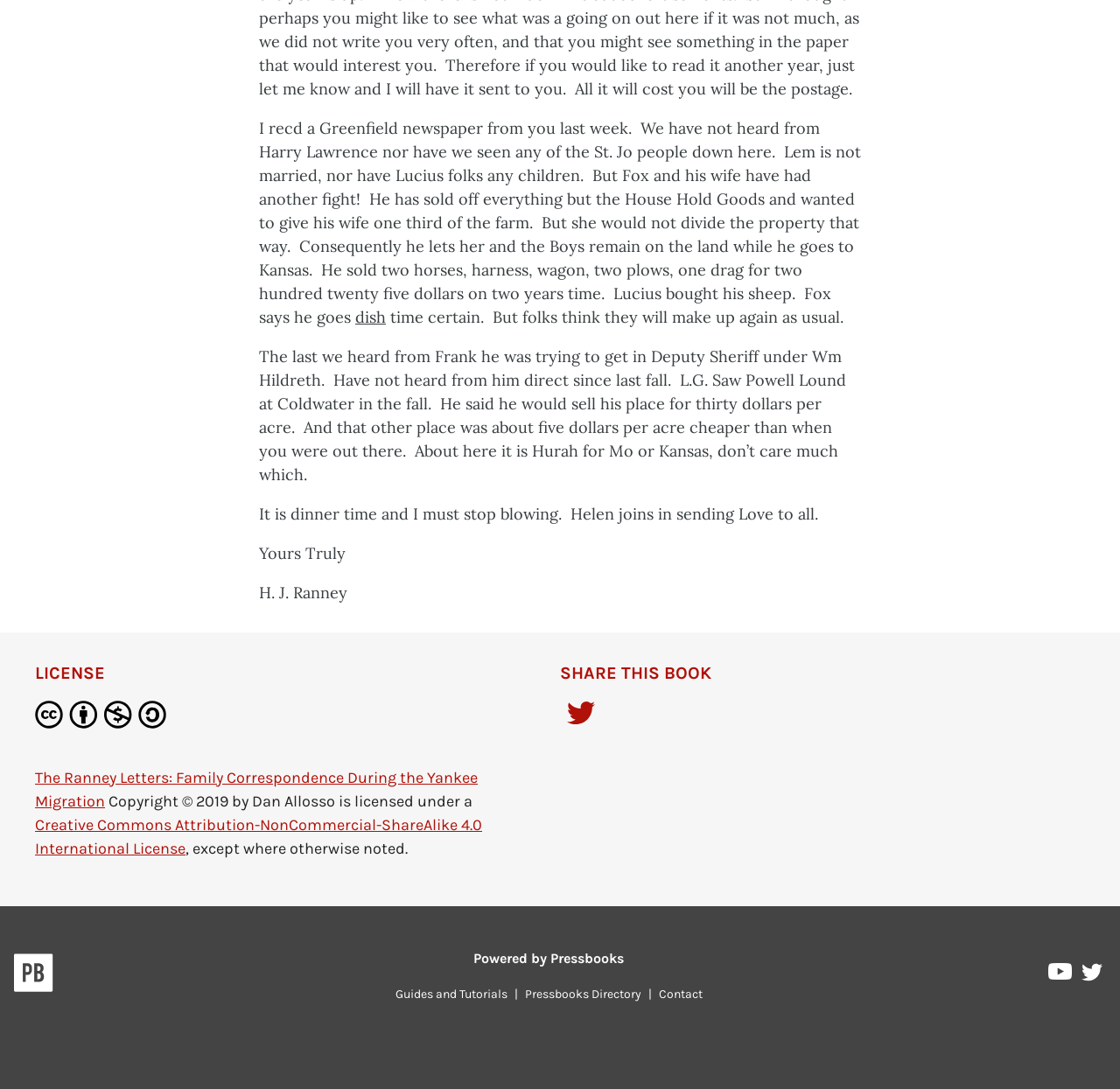Pinpoint the bounding box coordinates of the clickable element to carry out the following instruction: "Click the 'Contact' link."

[0.582, 0.906, 0.633, 0.919]